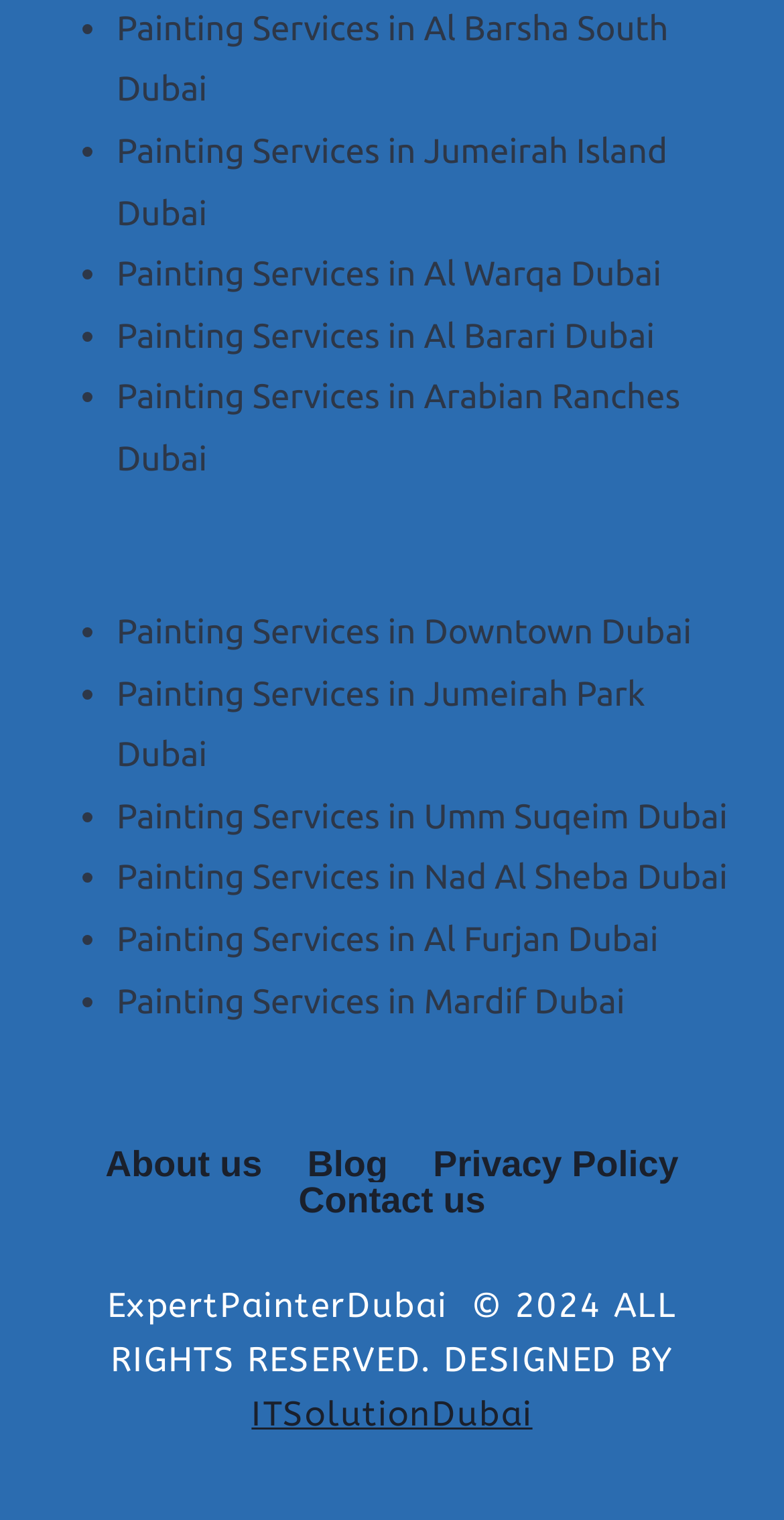How many painting services locations are listed?
Using the image as a reference, deliver a detailed and thorough answer to the question.

I counted the number of links with 'Painting Services in' prefix, which are 14 in total.